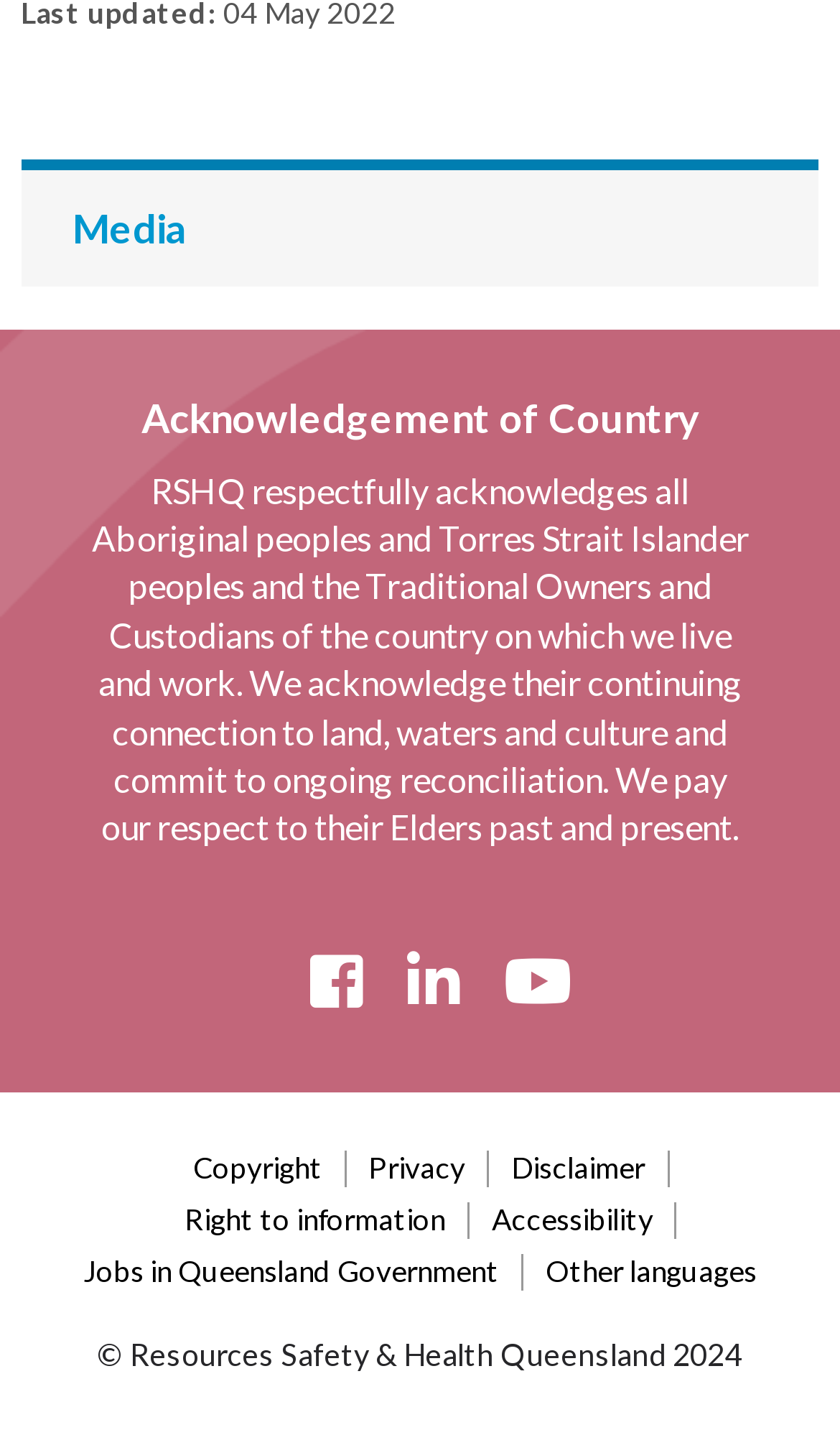Please identify the bounding box coordinates of the clickable area that will allow you to execute the instruction: "Click on Media".

[0.025, 0.118, 0.975, 0.2]